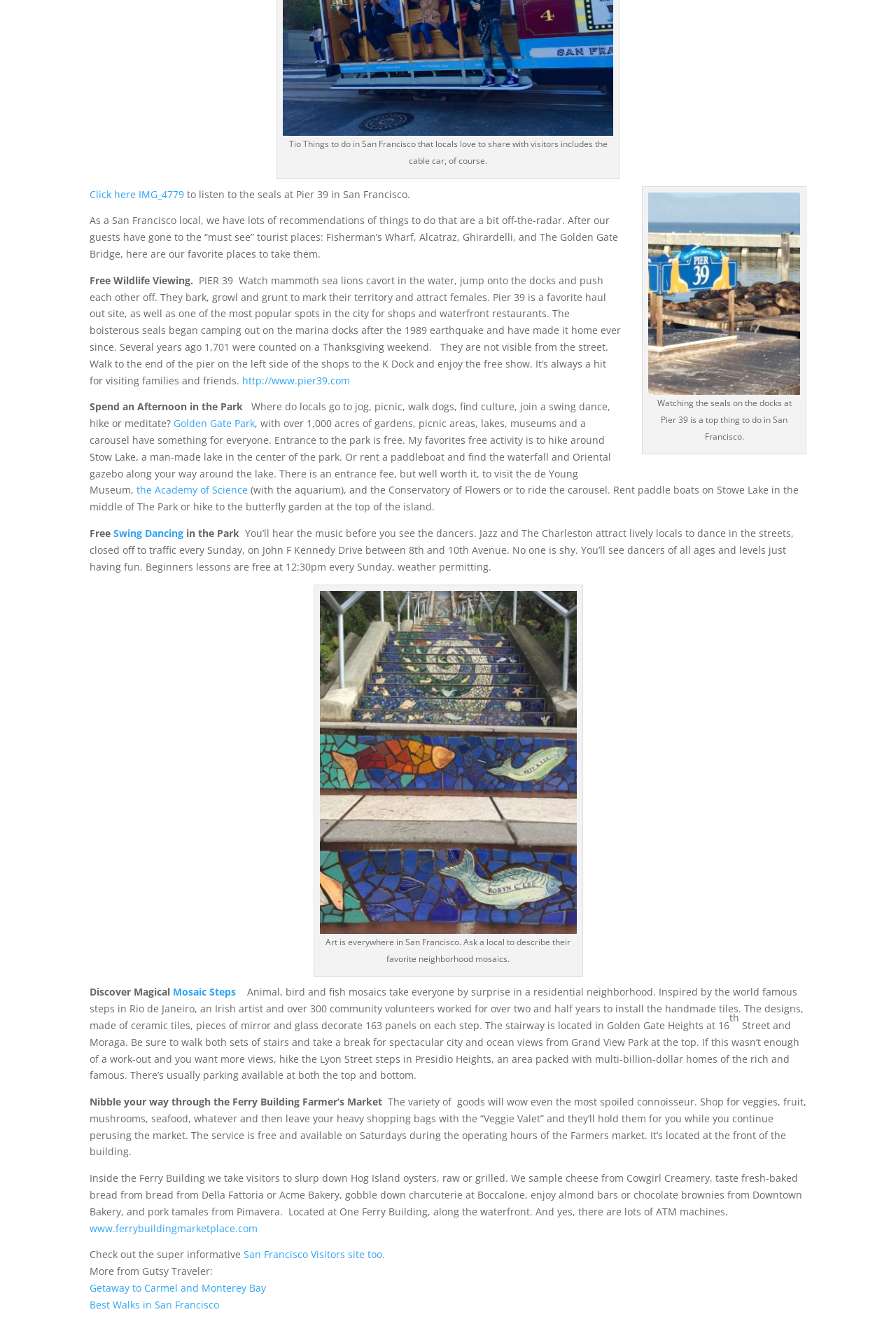Determine the bounding box coordinates for the element that should be clicked to follow this instruction: "Click the link to watch the seals at Pier 39 in San Francisco.". The coordinates should be given as four float numbers between 0 and 1, in the format [left, top, right, bottom].

[0.1, 0.141, 0.205, 0.151]